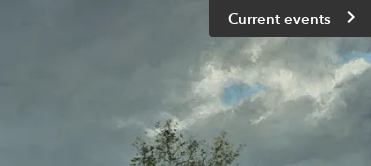What is the purpose of the button in the upper right corner?
Answer the question with a single word or phrase, referring to the image.

Current events